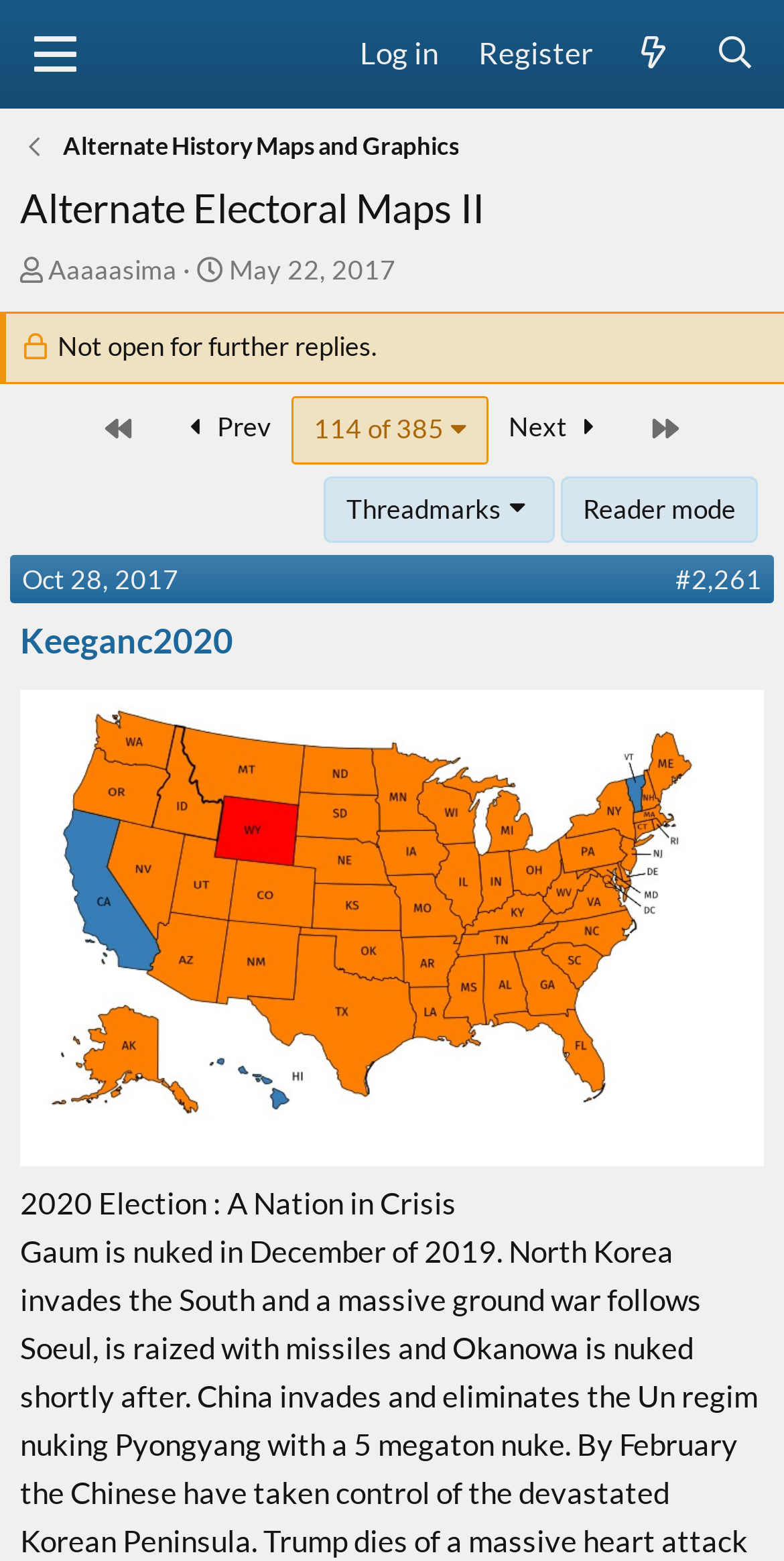Please locate the bounding box coordinates of the element that should be clicked to achieve the given instruction: "Toggle reader mode".

[0.715, 0.305, 0.967, 0.347]